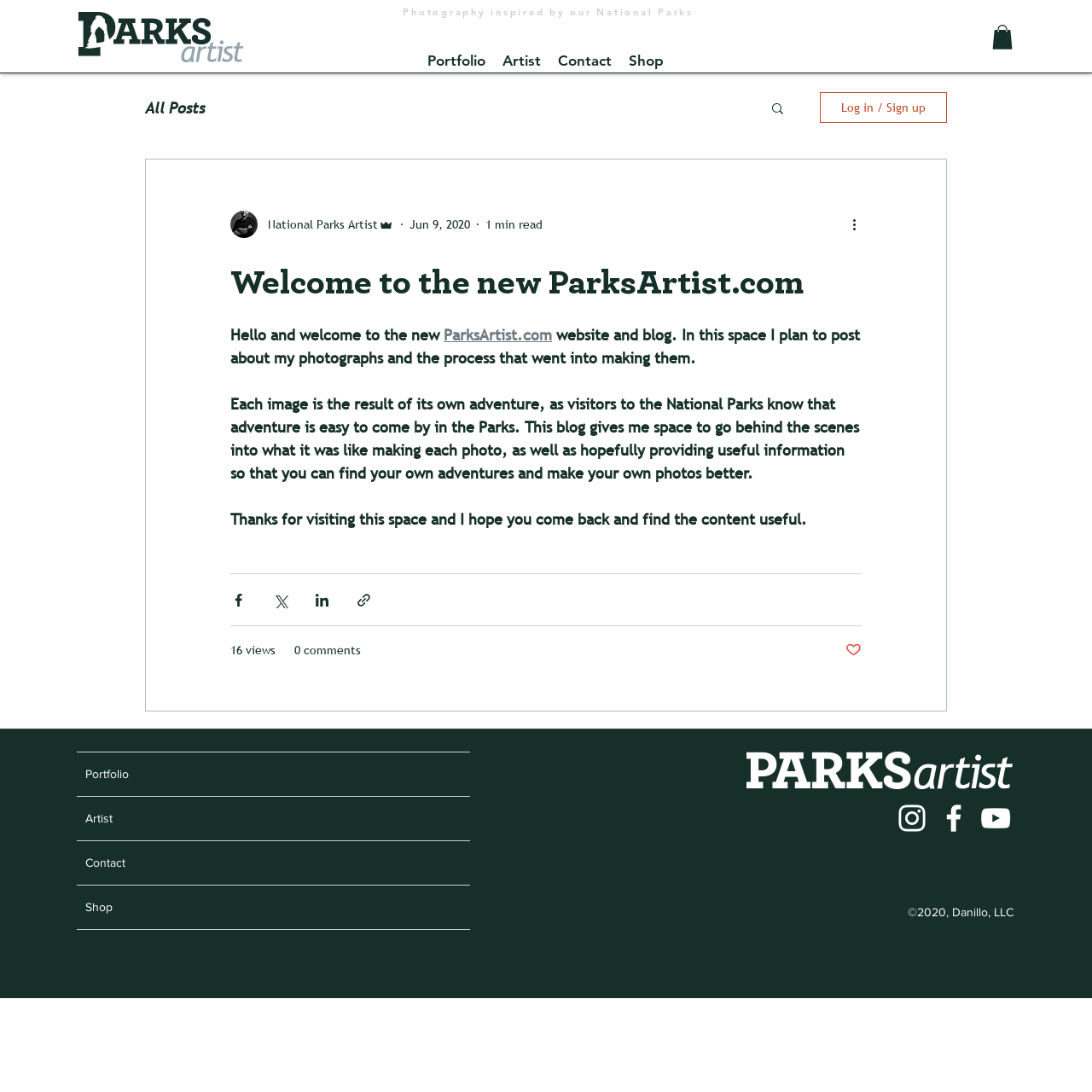Identify the bounding box coordinates for the UI element described as: "Log in / Sign up".

[0.751, 0.084, 0.867, 0.112]